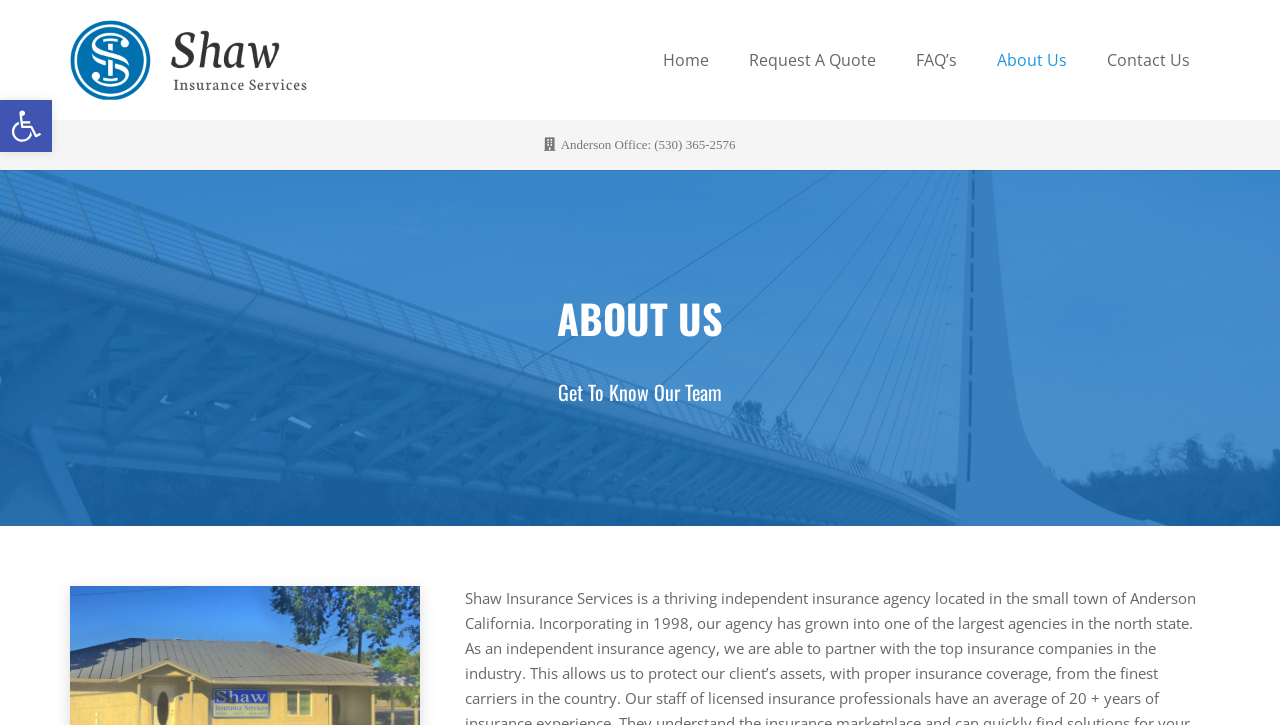How many links are there in the top navigation bar?
Based on the screenshot, provide a one-word or short-phrase response.

5